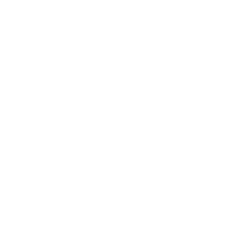Please give a one-word or short phrase response to the following question: 
What is the purpose of this waste bin?

Efficient waste management